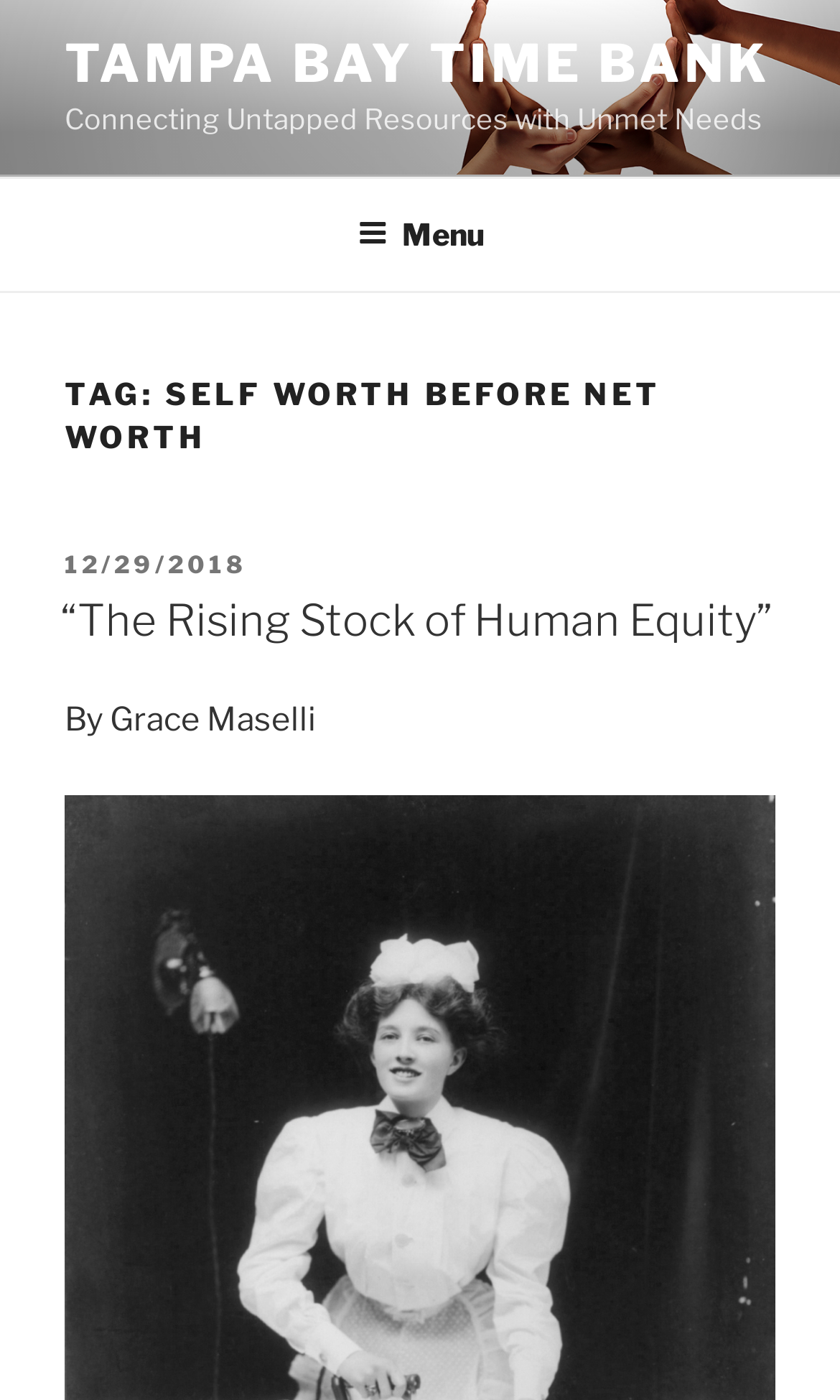What is the purpose of the time bank?
Craft a detailed and extensive response to the question.

The purpose of the time bank can be found in the top section of the webpage, where it is written as 'Connecting Untapped Resources with Unmet Needs'.